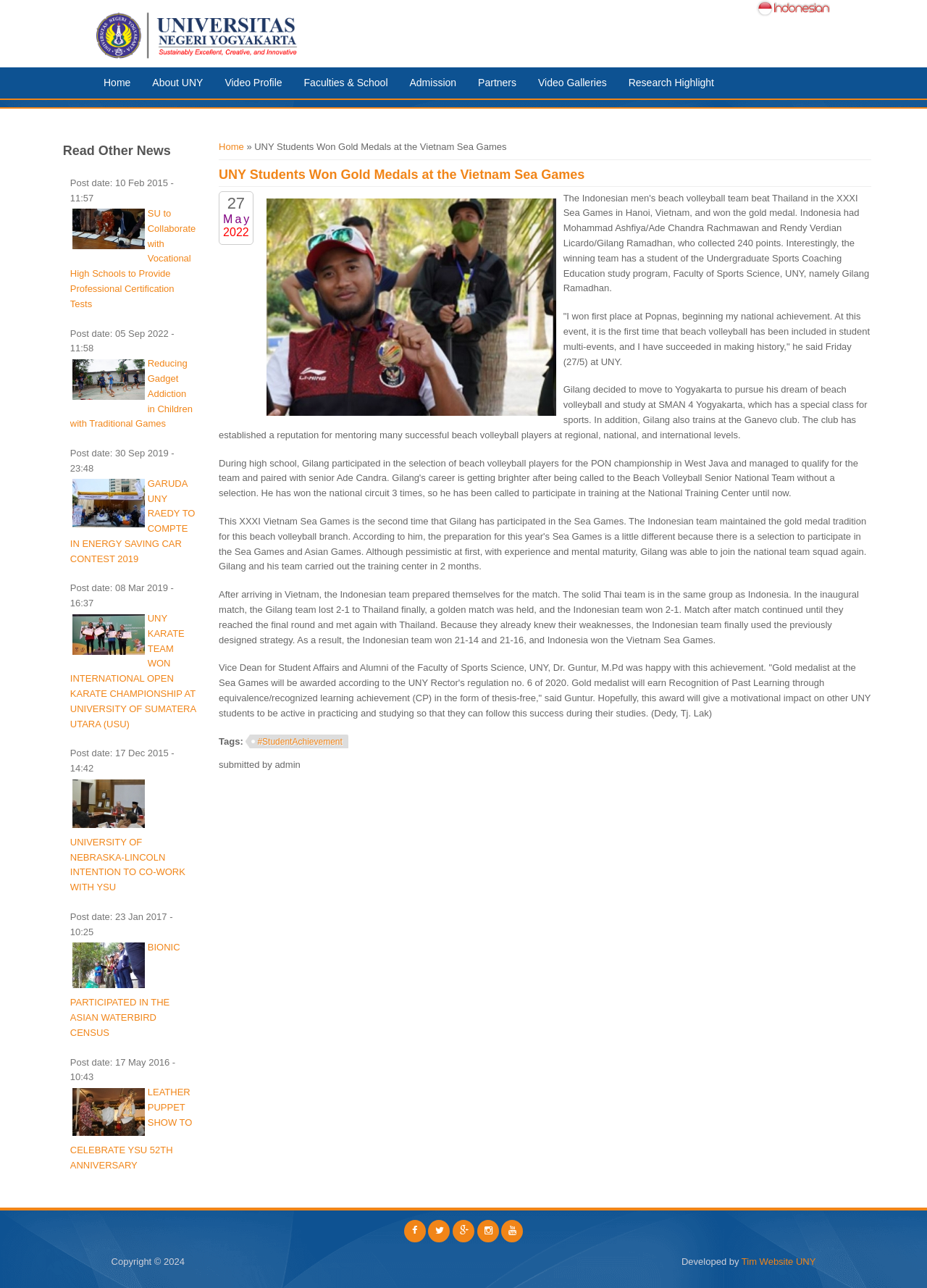Use a single word or phrase to answer the question:
What is the purpose of the 'Read Other News' section?

to provide links to other news articles